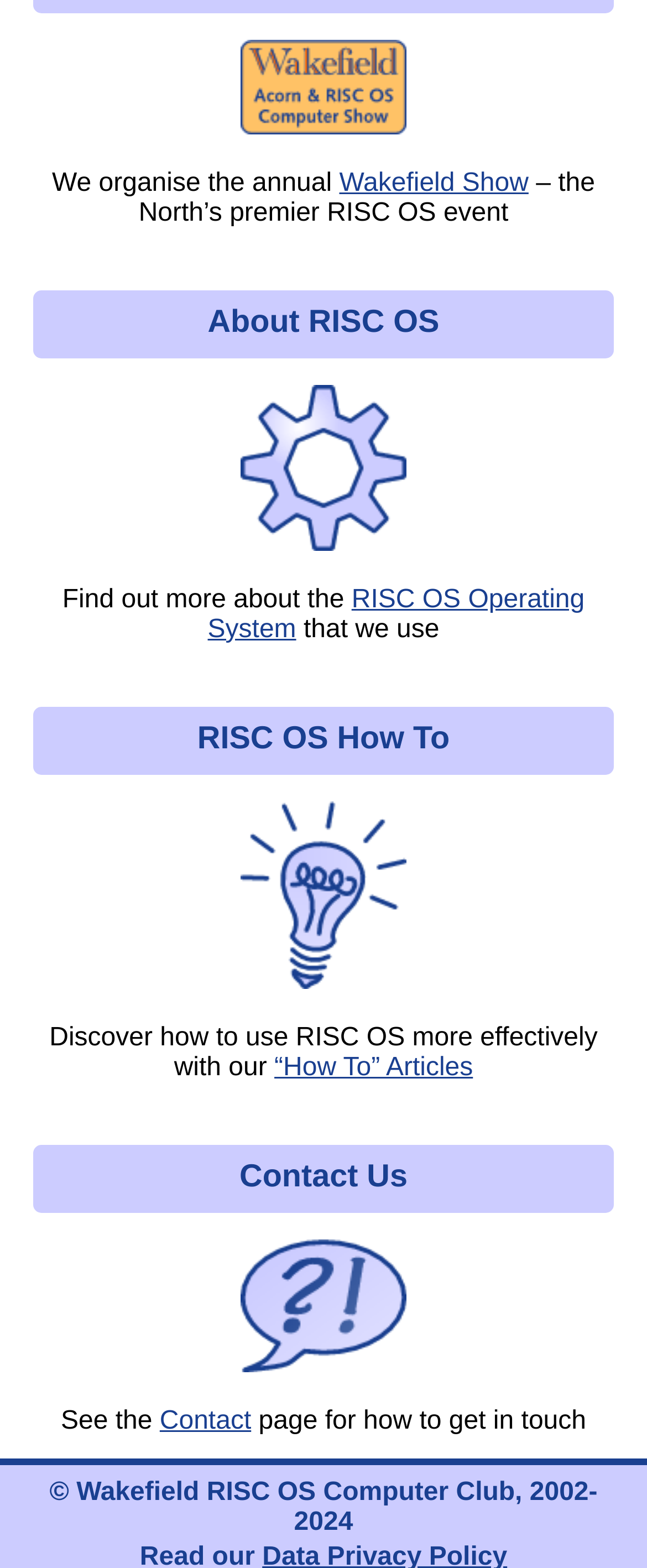What is the purpose of the RISC OS?
Answer the question with a single word or phrase by looking at the picture.

Operating System